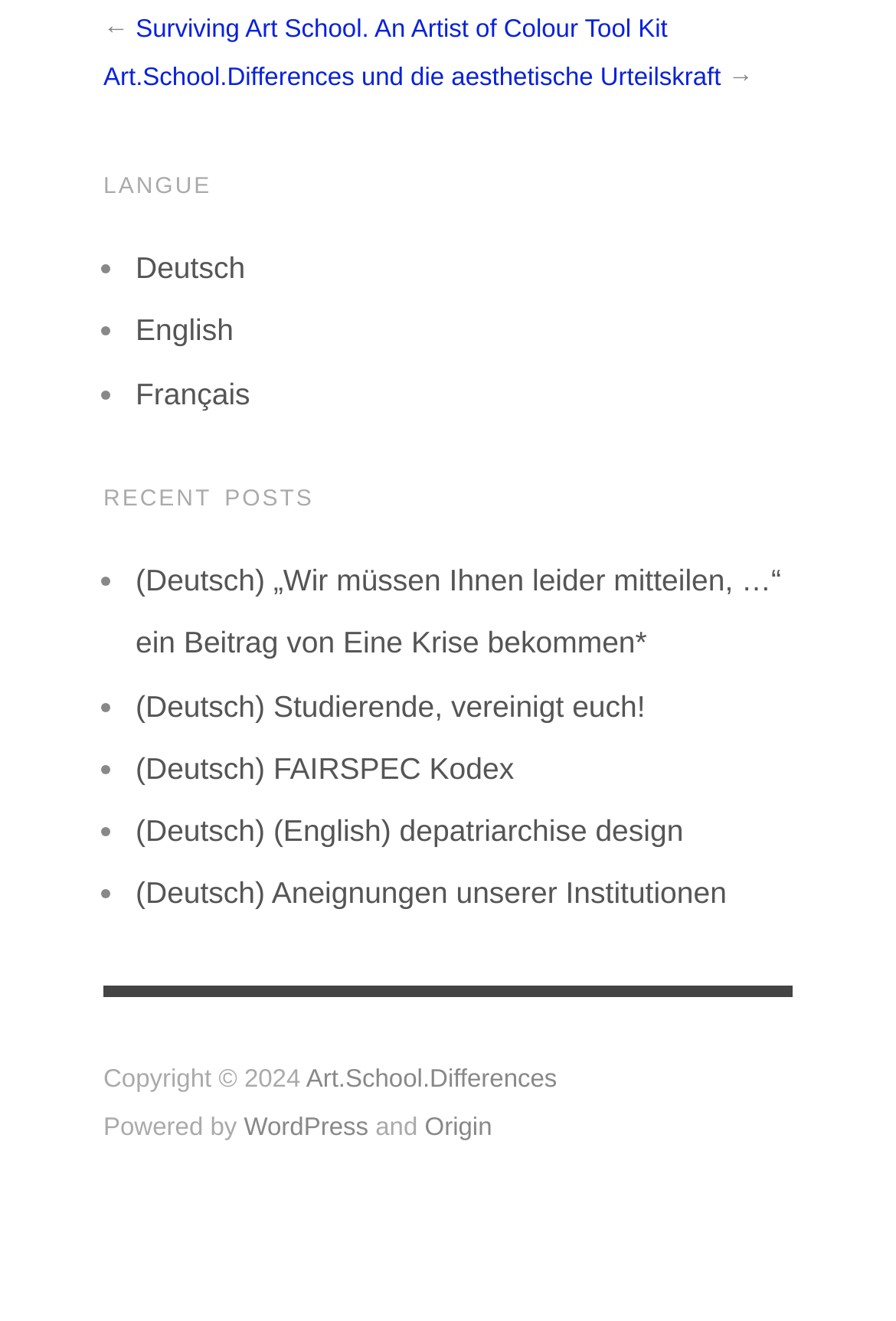Respond to the question below with a single word or phrase: What platform powers the website?

WordPress